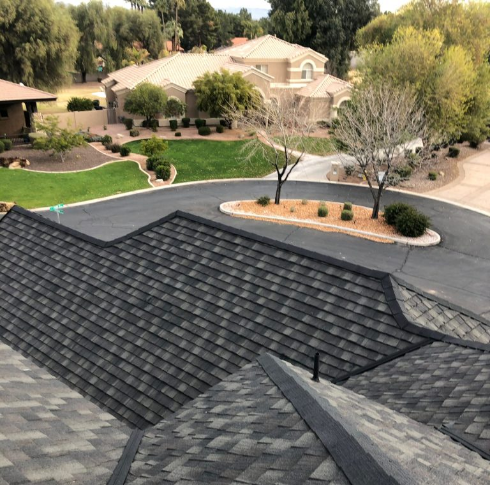What is the primary color of the roofs in the background?
Refer to the screenshot and deliver a thorough answer to the question presented.

The caption describes the backdrop as featuring 'homes with beige and sandy-colored roofs', which suggests that the primary color of the roofs in the background is a combination of beige and sandy colors.